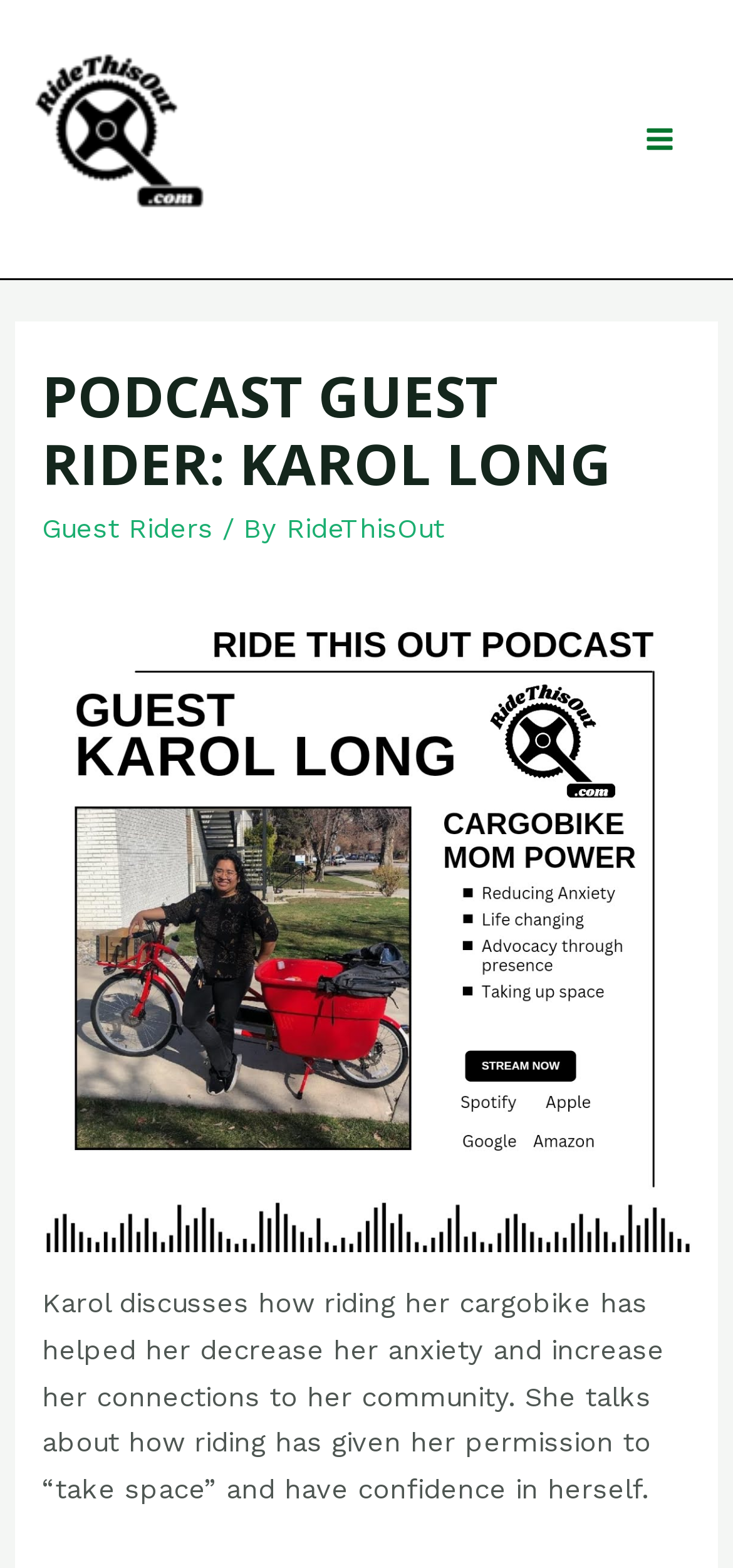Calculate the bounding box coordinates of the UI element given the description: "RideThisOut".

[0.391, 0.326, 0.606, 0.348]